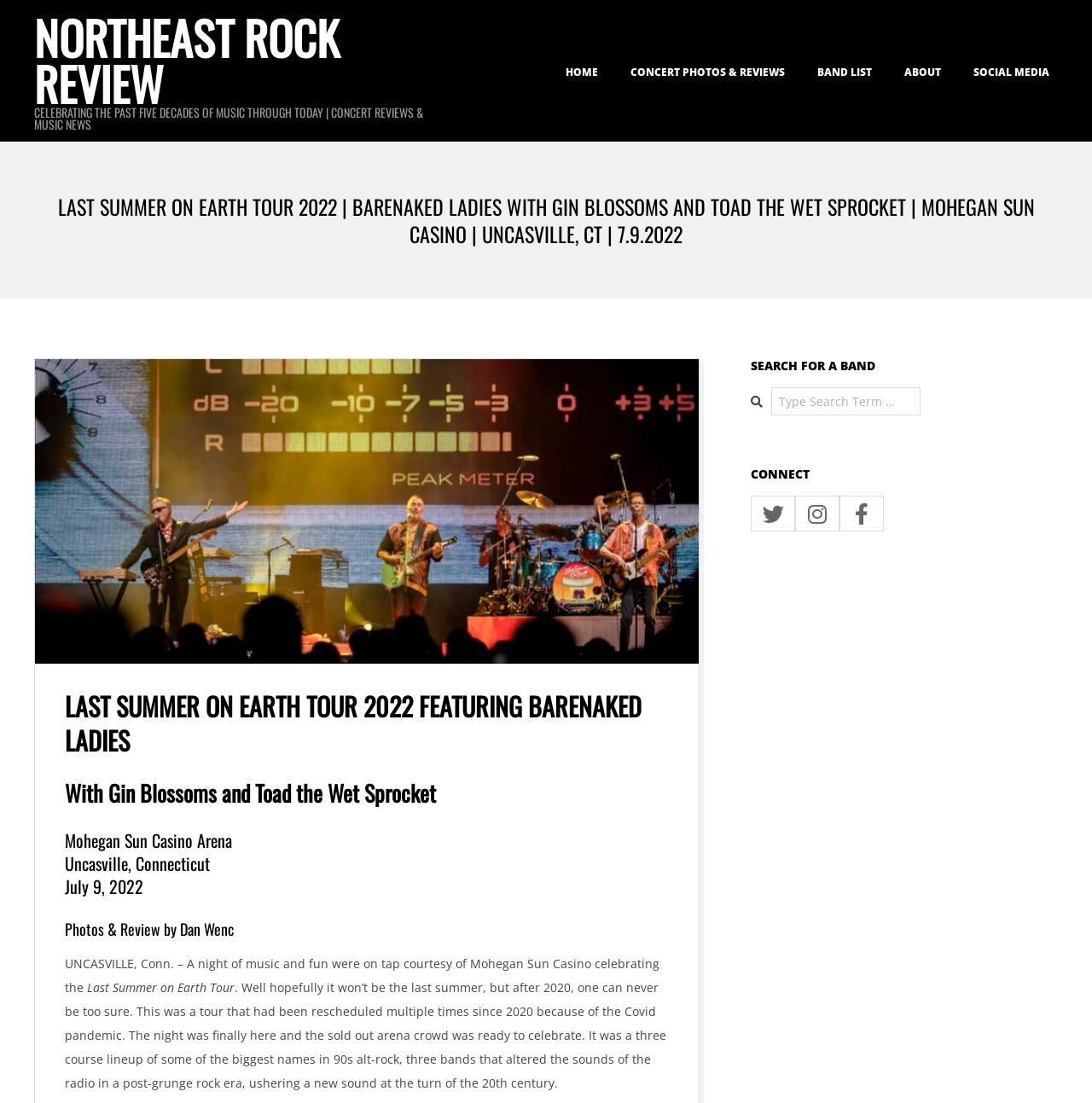Answer with a single word or phrase: 
What is the purpose of the search bar?

To search for a band